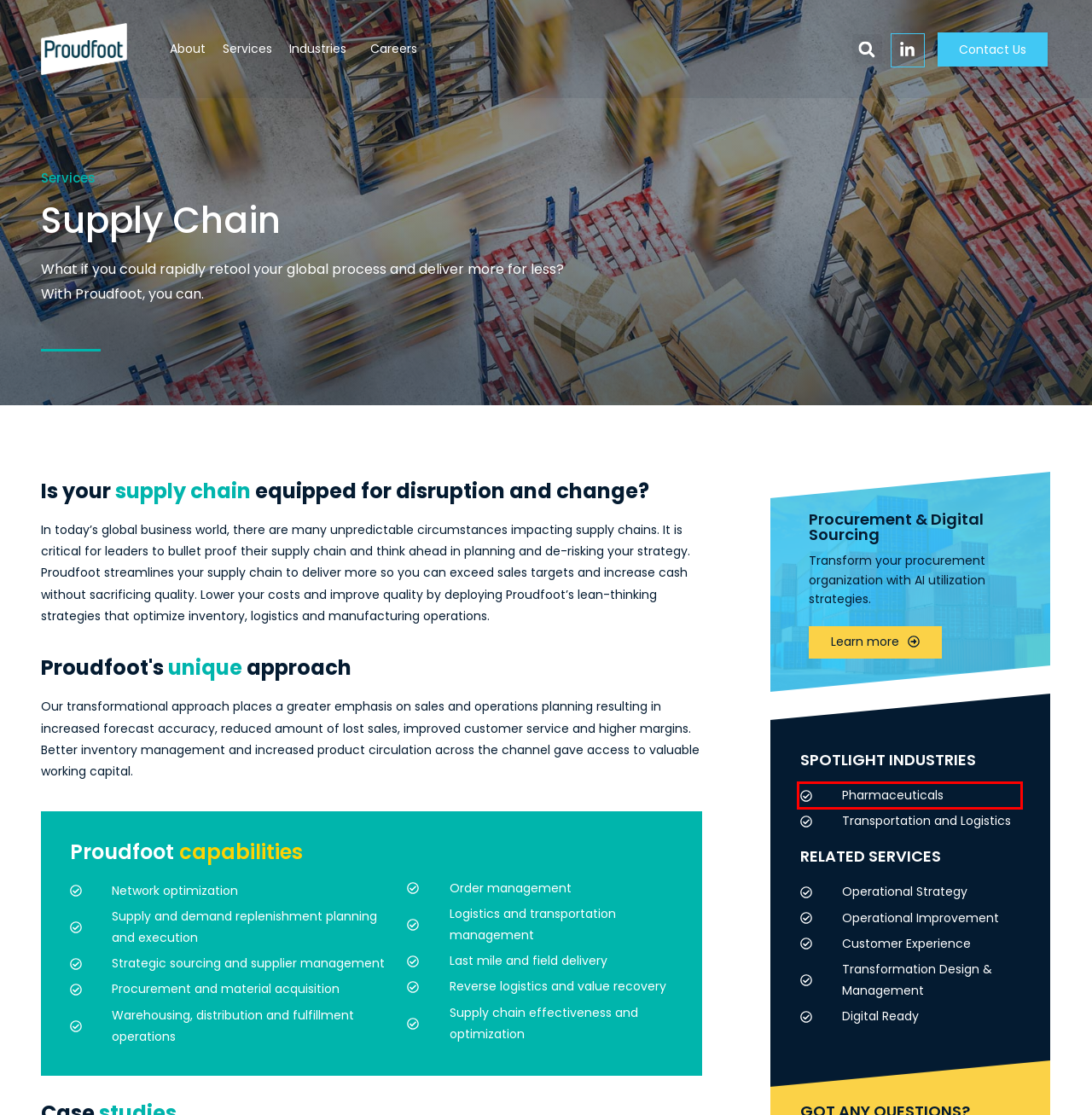Examine the screenshot of a webpage featuring a red bounding box and identify the best matching webpage description for the new page that results from clicking the element within the box. Here are the options:
A. Safe Productive Operations | Proudfoot Services
B. About | Global Operations Consulting by Proudfoot
C. Operational Strategy - Proudfoot
D. Services - Proudfoot
E. Careers - Proudfoot
F. Pharmaceutical | Pharmacy Management Consultant | Proudfoot
G. Customer Experience - Proudfoot
H. Cost Efficiency - Proudfoot

F